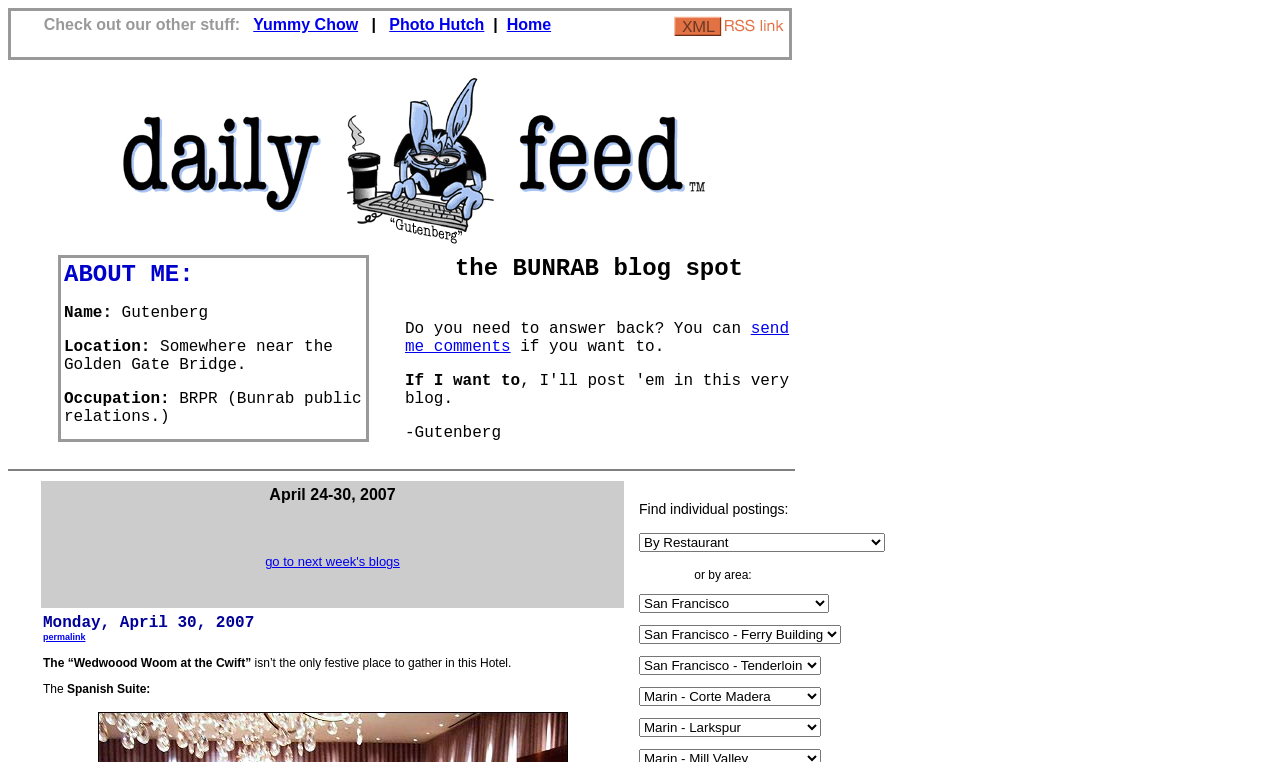Produce an extensive caption that describes everything on the webpage.

This webpage is a blog titled "Daily Feed - April 24-30, 2007". At the top, there is a search function with multiple dropdown menus, allowing users to find individual postings or filter by area. Below the search function, there is a navigation bar with links to "Yummy Chow", "Photo Hutch", and "Home".

The main content of the webpage is divided into sections, each with a distinct layout. The first section has a table with an image on the left and a block of text on the right, which appears to be an "About Me" section, describing the blogger, Gutenberg. The text mentions Gutenberg's name, location, occupation, and a brief description of the blog.

Below this section, there is another table with multiple rows, each containing a block of text. The first row has a message from Gutenberg, inviting readers to send comments. The second row has a longer block of text, which appears to be a blog post. The third row has another message from Gutenberg, with a link to send comments.

At the bottom of the page, there is a horizontal separator, followed by a table with a single row and multiple columns. The first column is empty, and the second column has a title "April 24-30, 2007" with a link to "go to next week's blogs". There is also a permalink link in the same row.